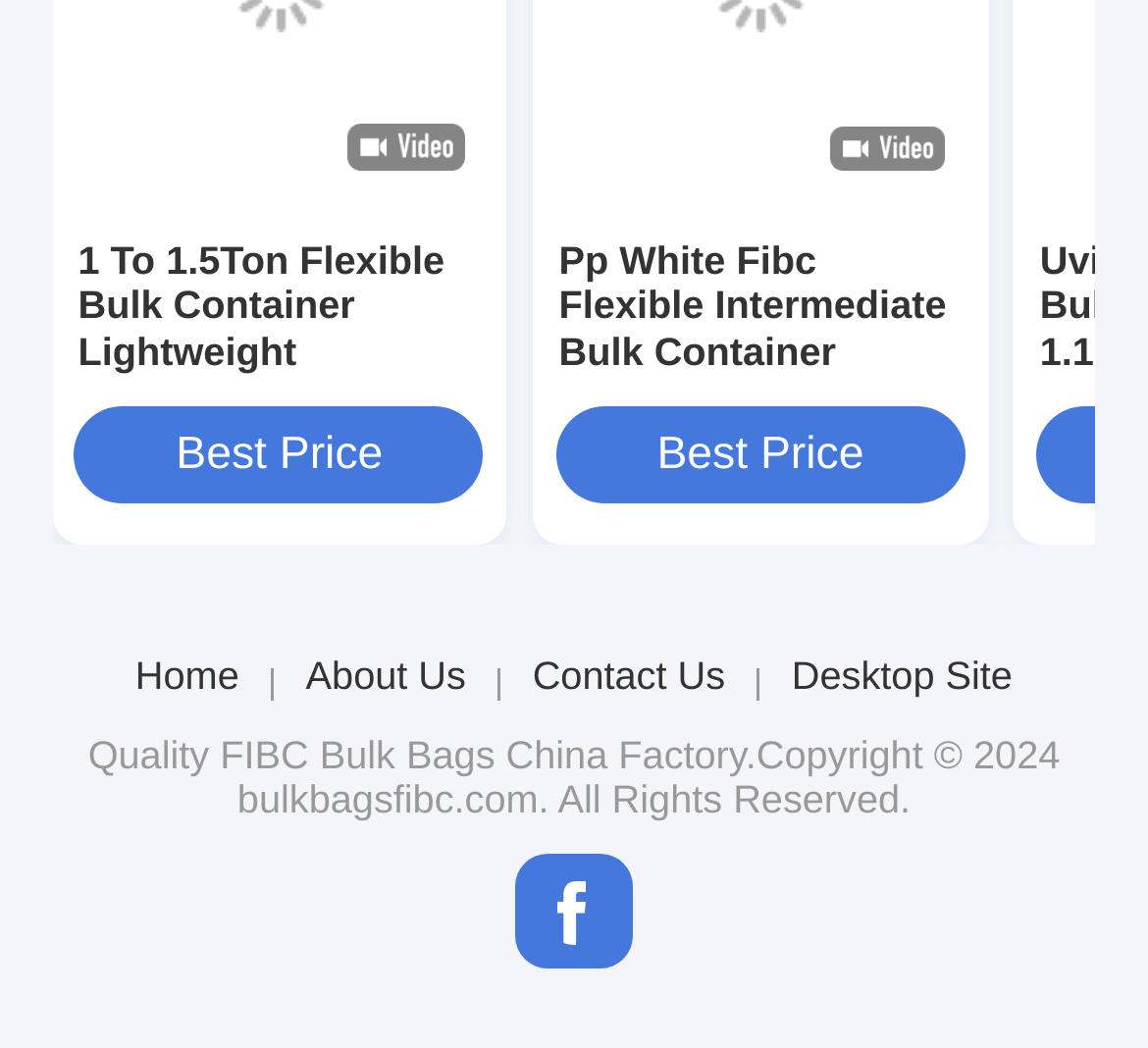What is the name of the company?
Your answer should be a single word or phrase derived from the screenshot.

bulkbagsfibc.com